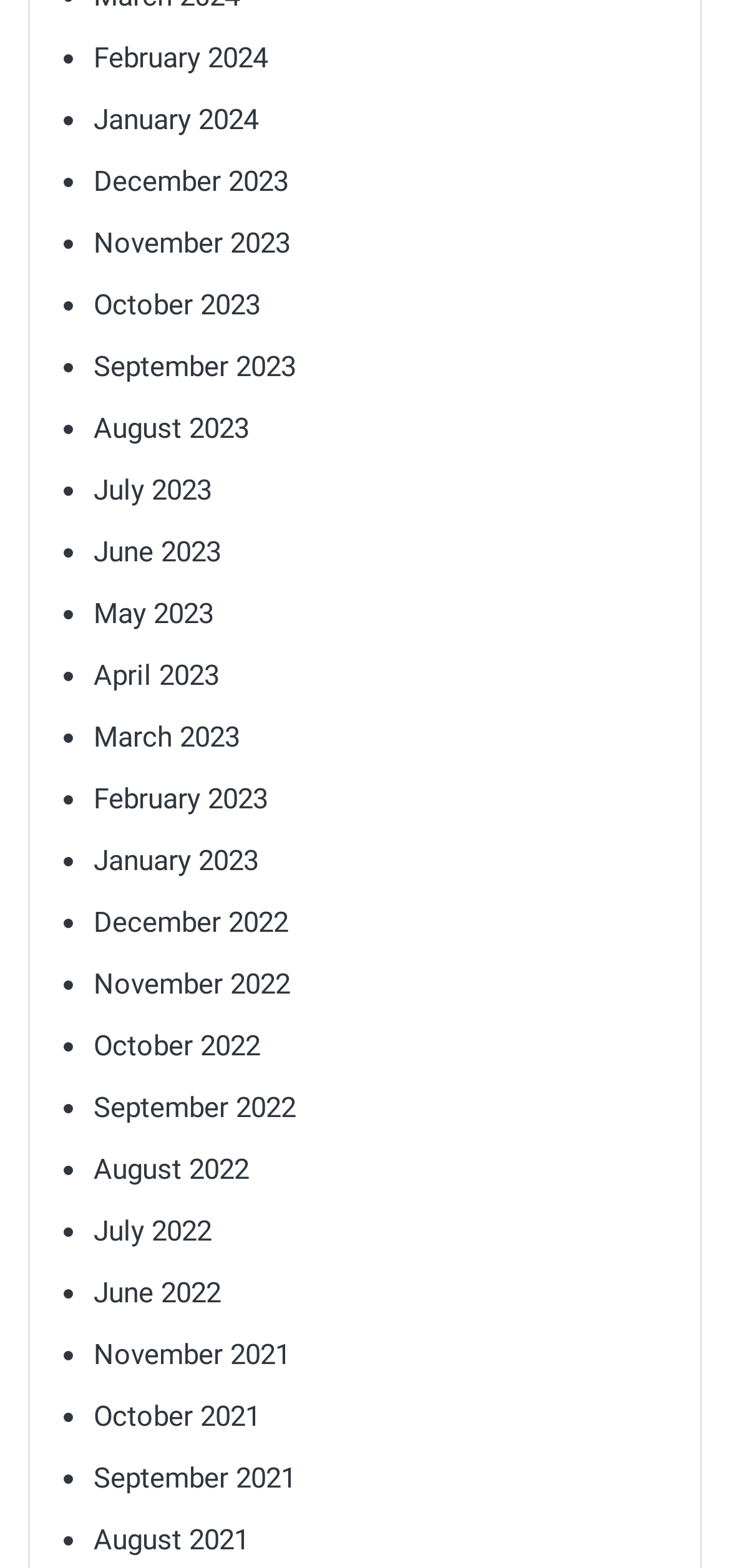Can you determine the bounding box coordinates of the area that needs to be clicked to fulfill the following instruction: "View February 2024"?

[0.128, 0.026, 0.367, 0.047]